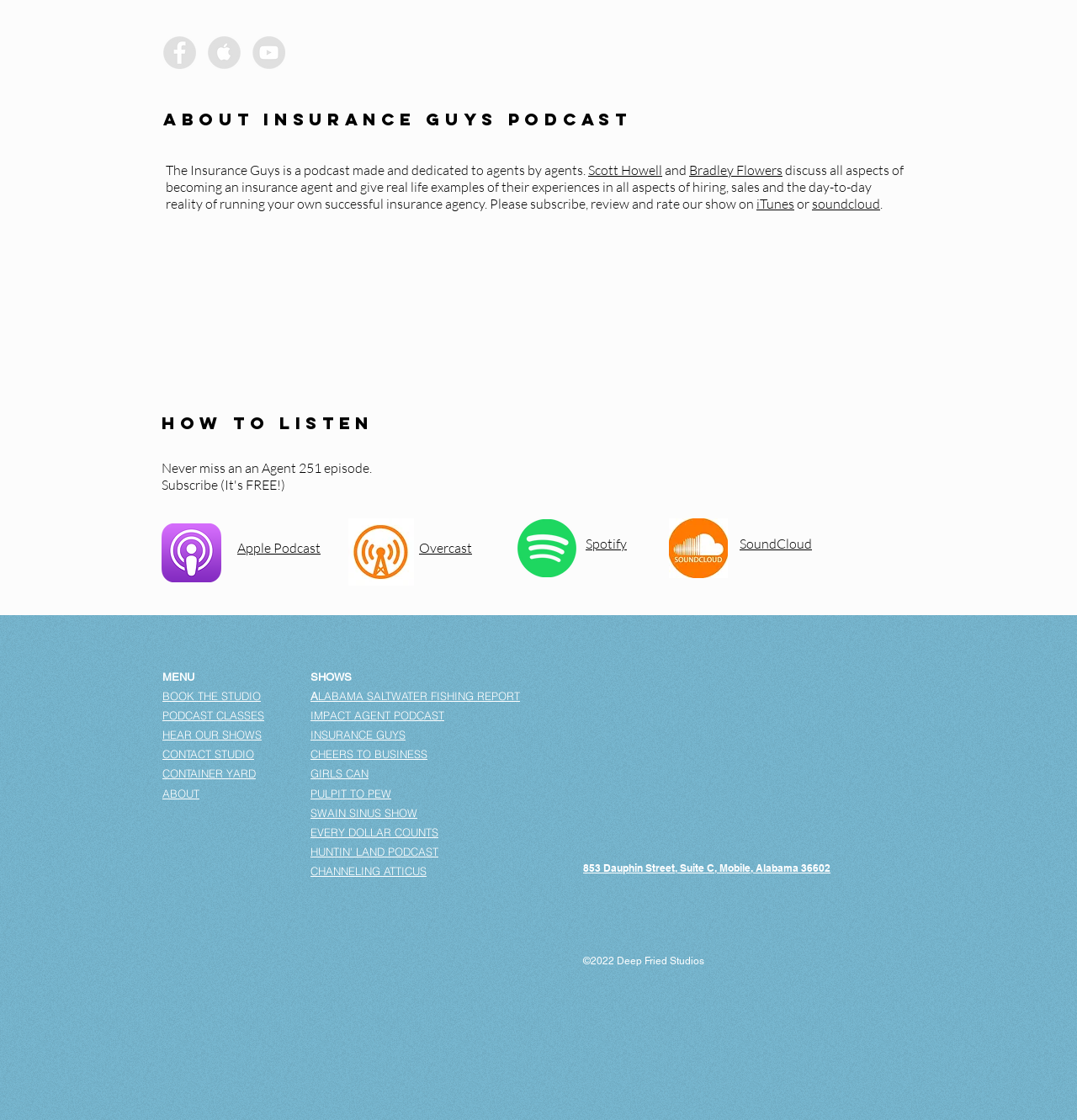Extract the bounding box coordinates for the described element: "Overcast". The coordinates should be represented as four float numbers between 0 and 1: [left, top, right, bottom].

[0.389, 0.482, 0.438, 0.497]